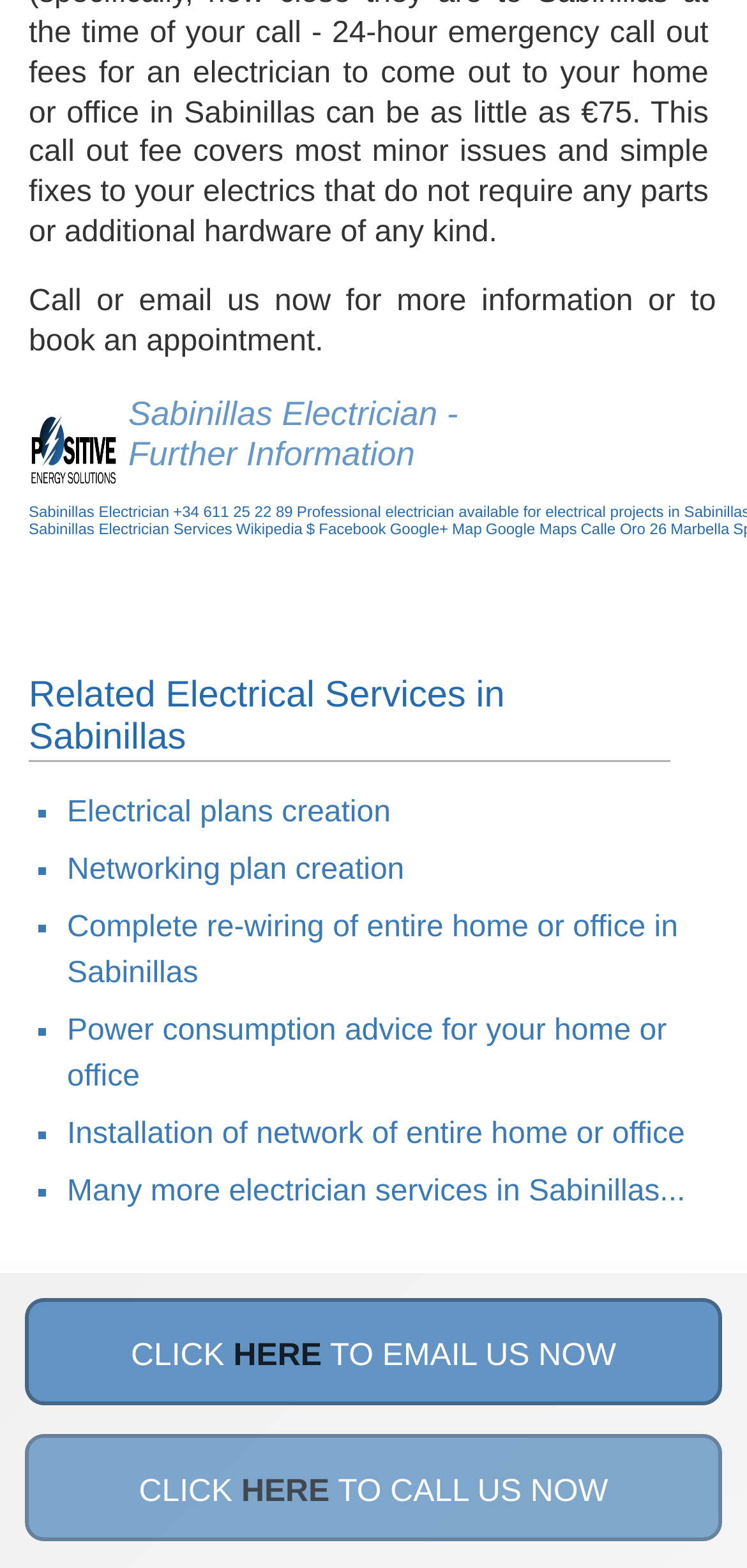Identify the bounding box coordinates for the UI element described as: "Google Maps".

[0.65, 0.332, 0.772, 0.343]